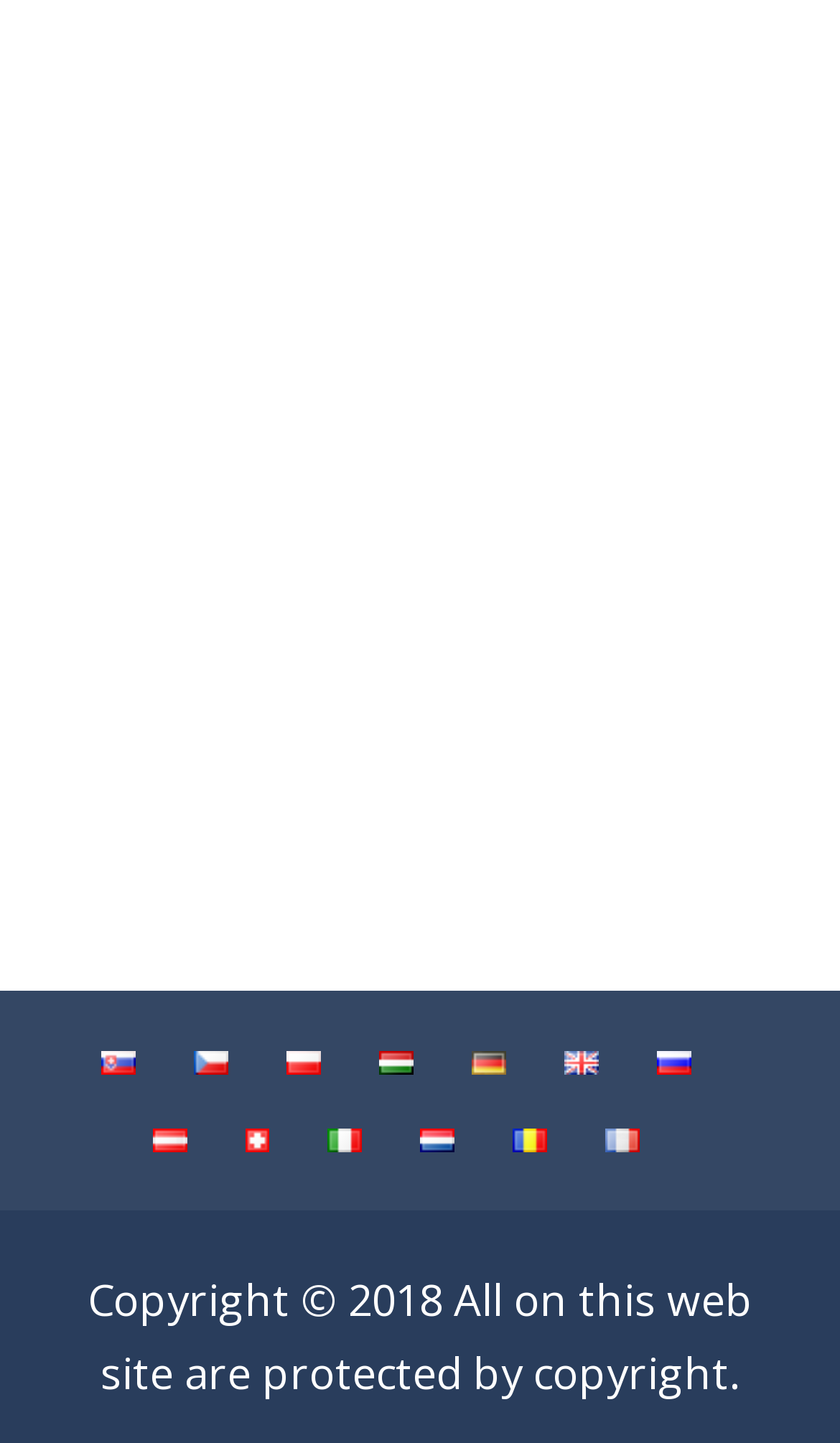Answer the question in one word or a short phrase:
How many images are on the webpage?

15